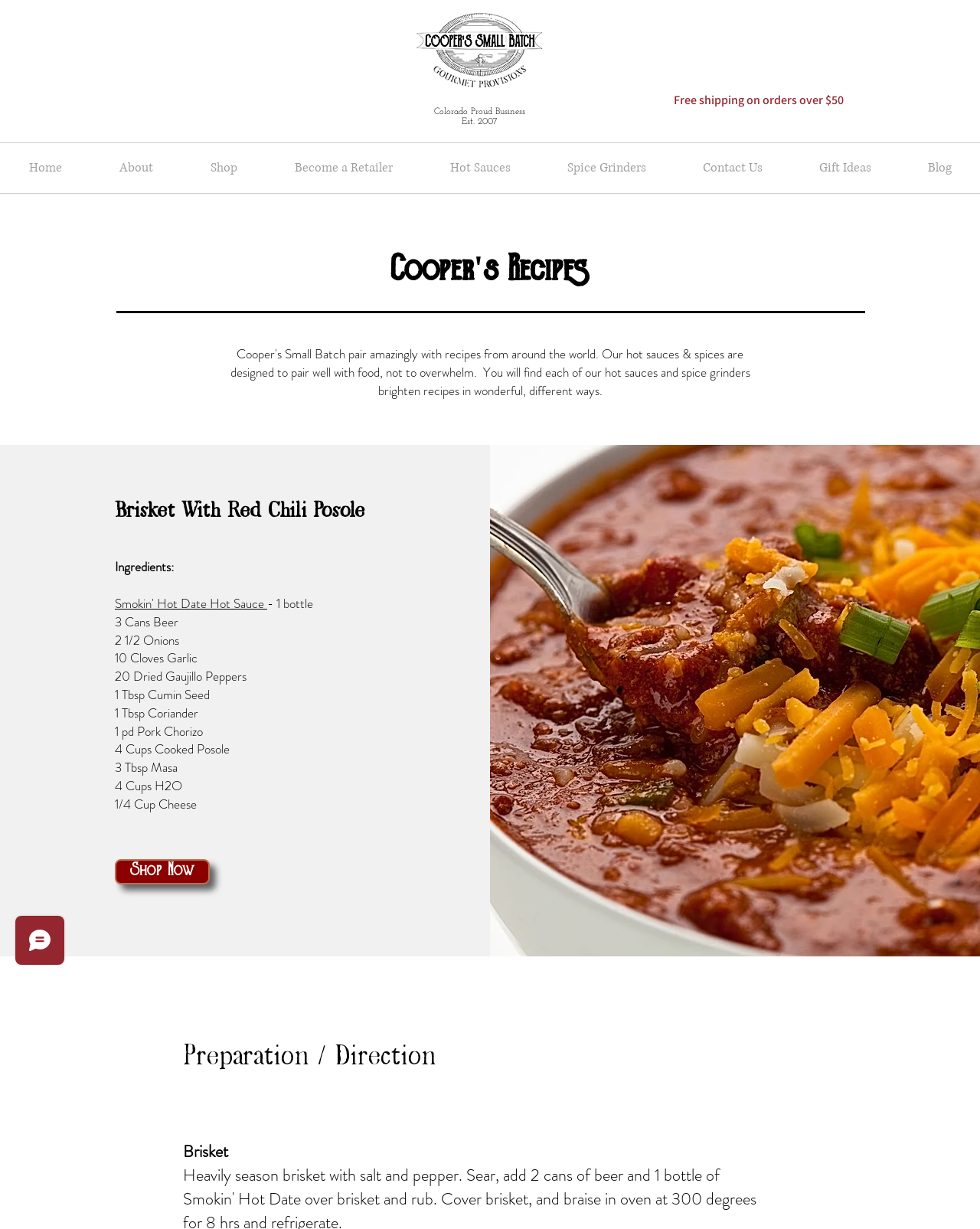Please identify the bounding box coordinates of the clickable region that I should interact with to perform the following instruction: "Read the 'Preparation / Direction' section". The coordinates should be expressed as four float numbers between 0 and 1, i.e., [left, top, right, bottom].

[0.187, 0.844, 0.445, 0.871]